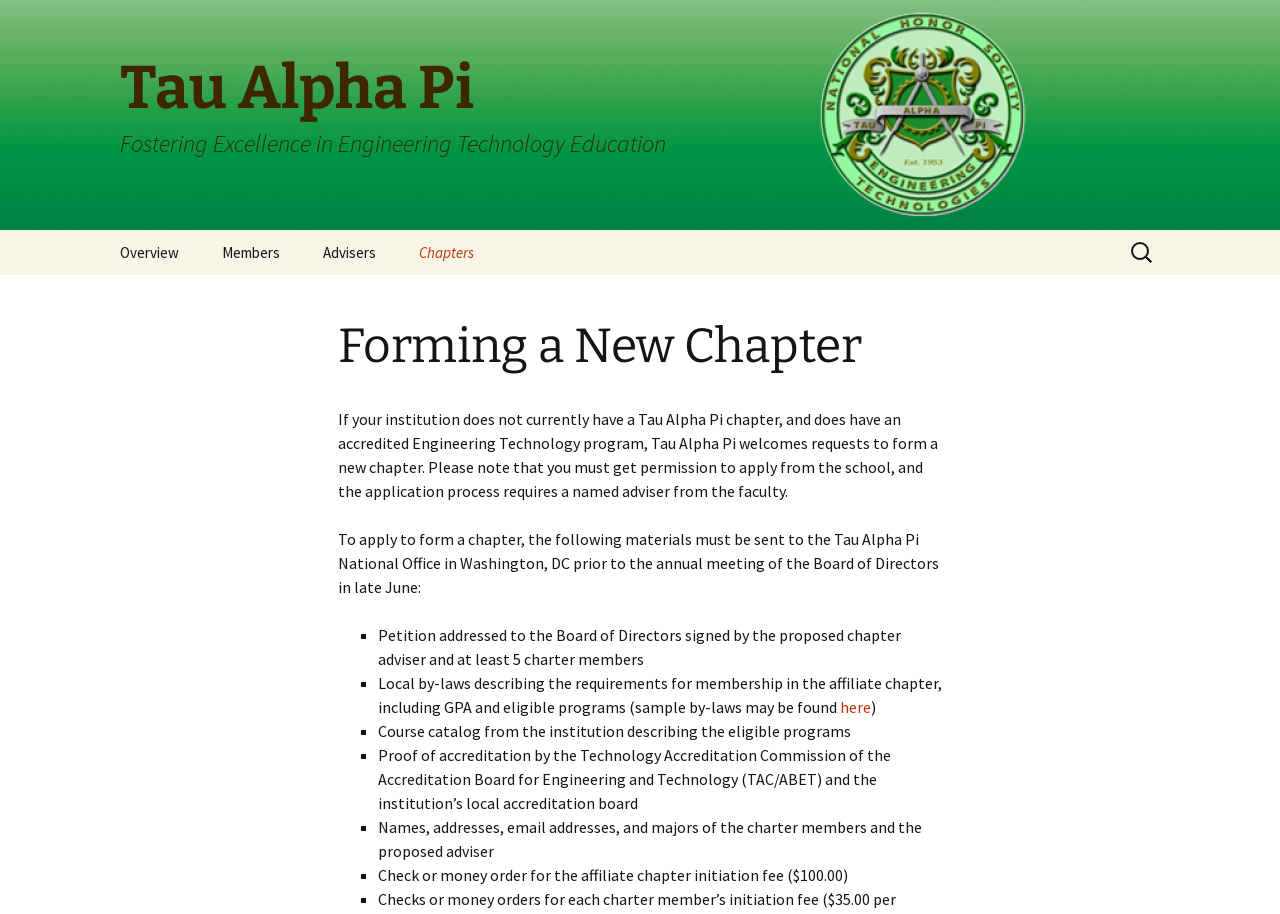Please find the bounding box coordinates of the element that you should click to achieve the following instruction: "Click on the 'here' link". The coordinates should be presented as four float numbers between 0 and 1: [left, top, right, bottom].

[0.656, 0.763, 0.68, 0.785]